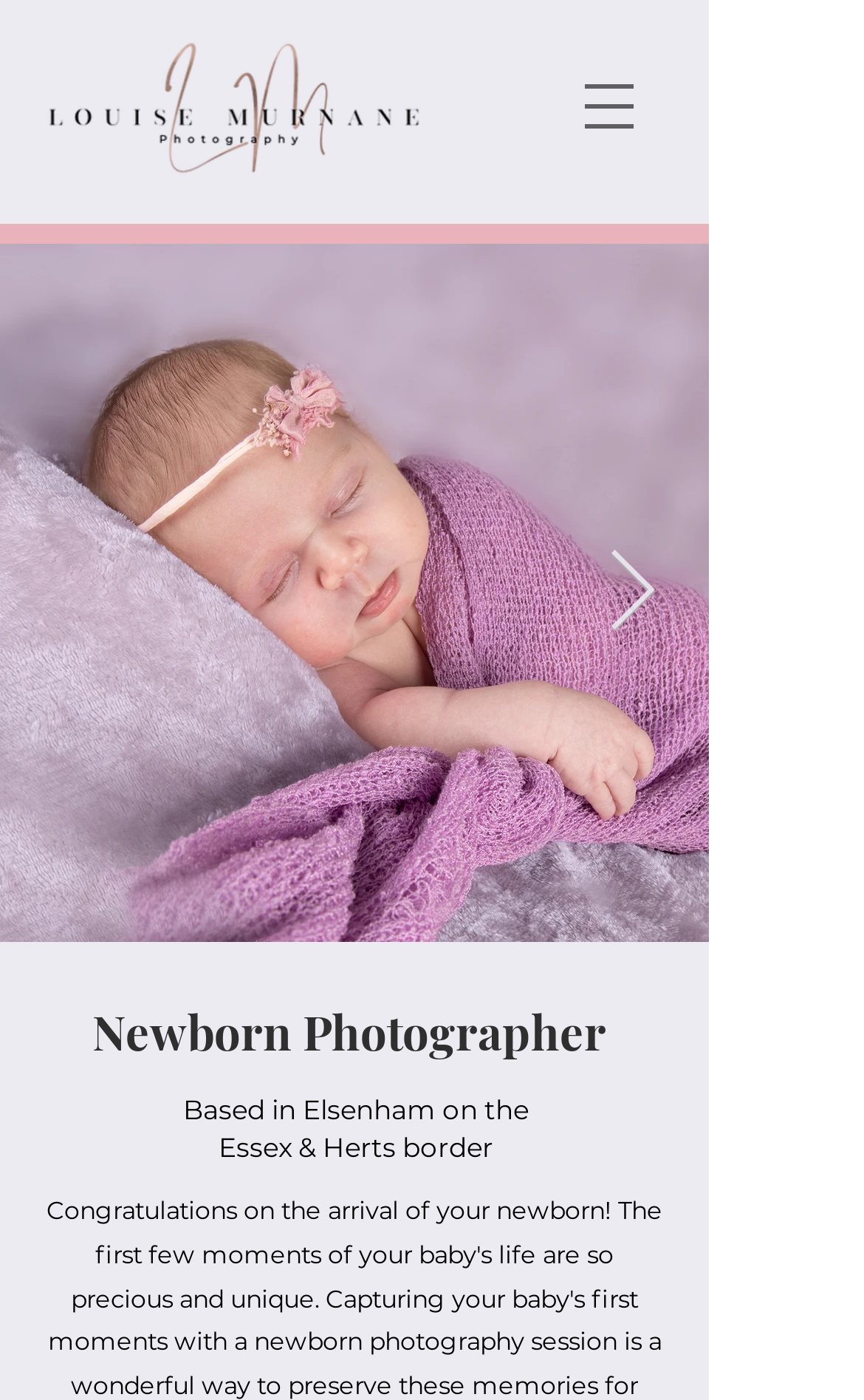Based on the provided description, "aria-label="Next Item"", find the bounding box of the corresponding UI element in the screenshot.

[0.703, 0.393, 0.762, 0.454]